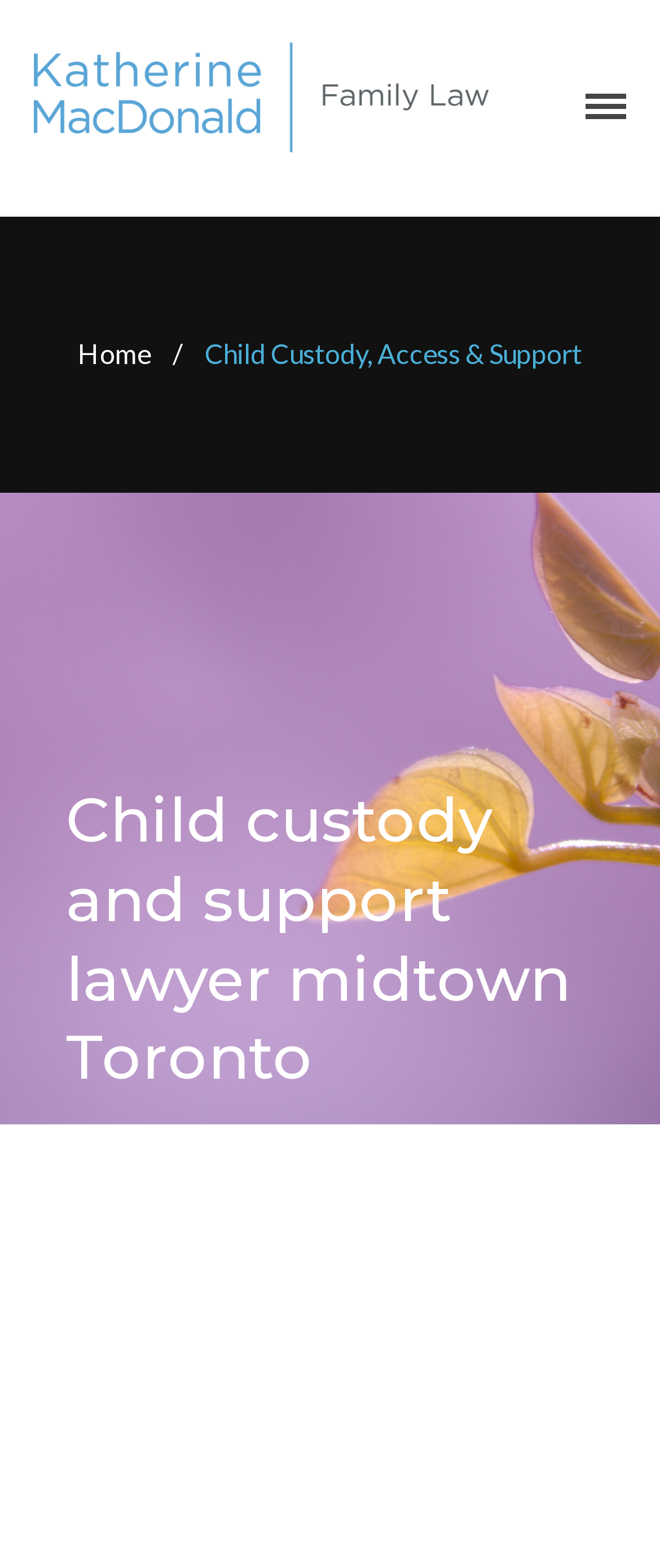Given the element description Family Law, predict the bounding box coordinates for the UI element in the webpage screenshot. The format should be (top-left x, top-left y, bottom-right x, bottom-right y), and the values should be between 0 and 1.

[0.449, 0.084, 0.936, 0.118]